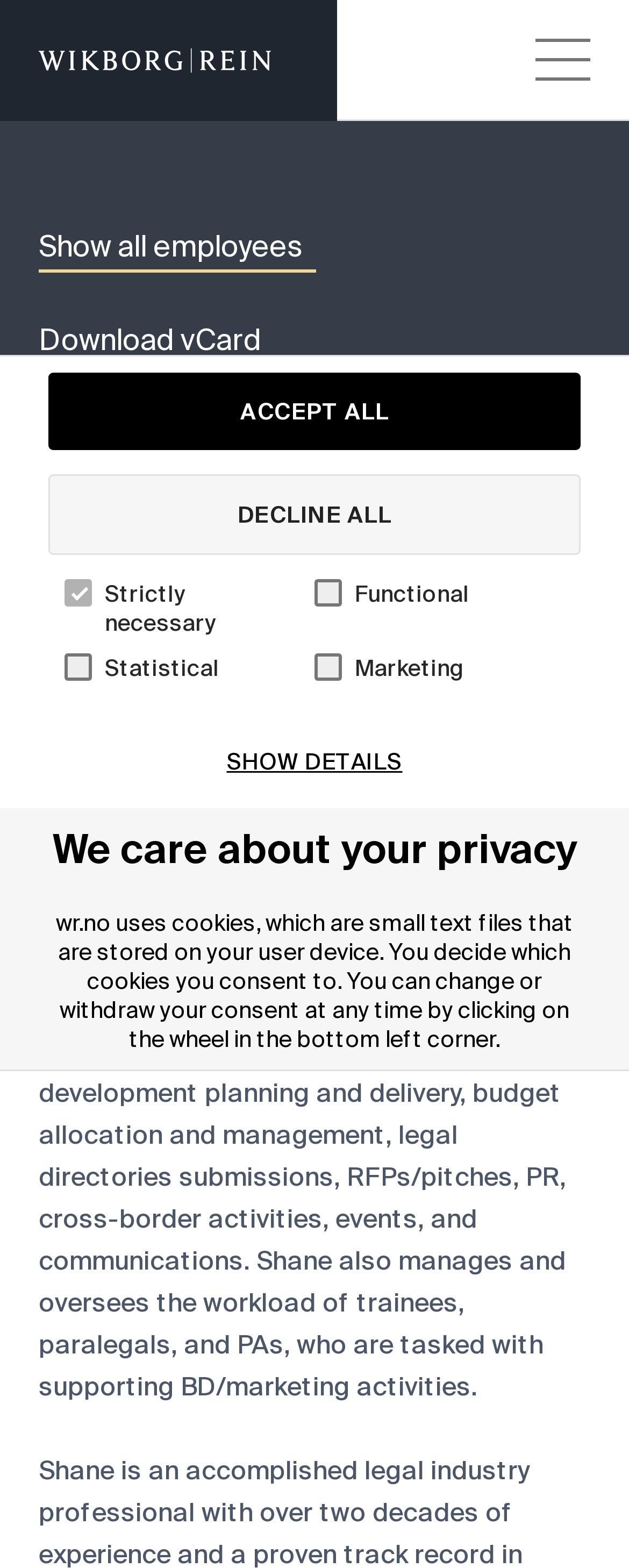Can you provide the bounding box coordinates for the element that should be clicked to implement the instruction: "Jump to main content"?

[0.0, 0.0, 0.467, 0.041]